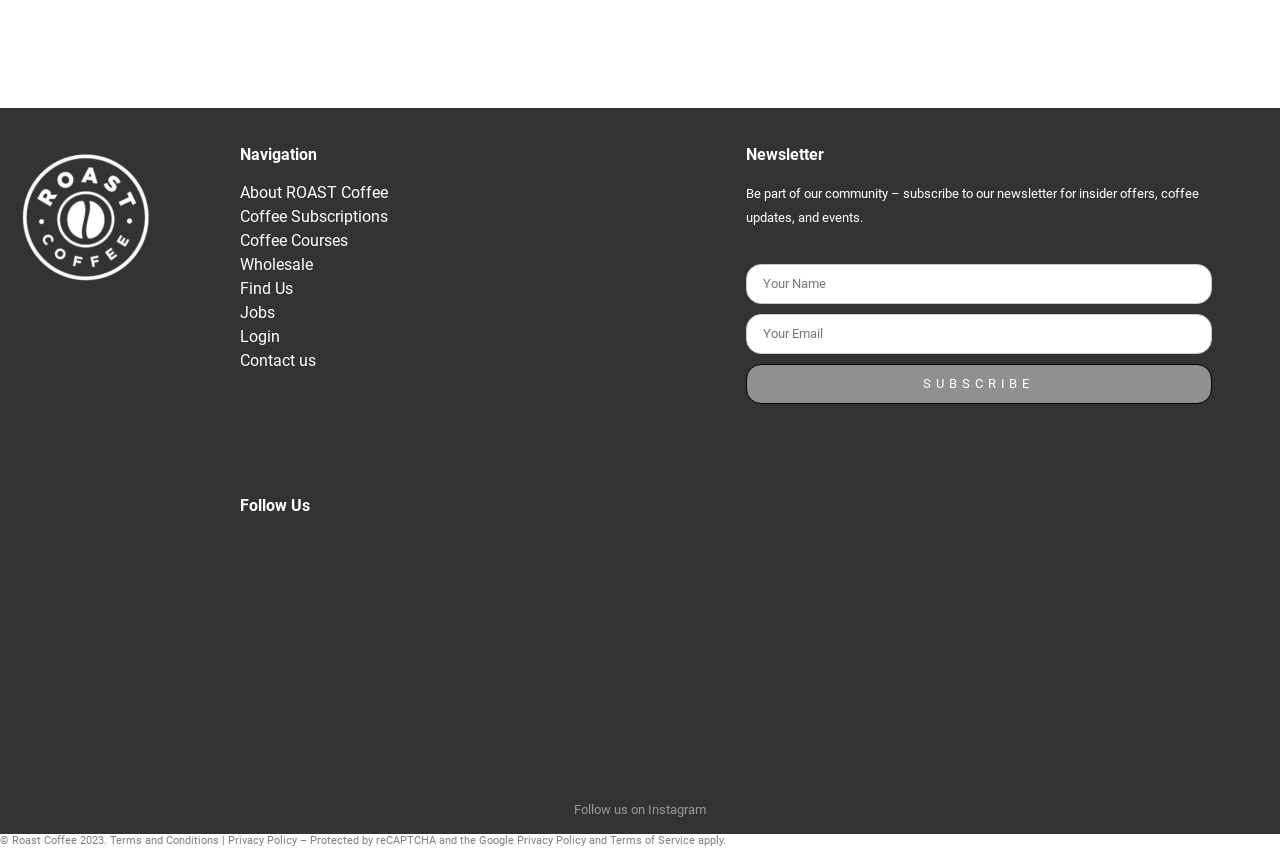Pinpoint the bounding box coordinates of the element that must be clicked to accomplish the following instruction: "Watch Euro Now with ExpressVPN". The coordinates should be in the format of four float numbers between 0 and 1, i.e., [left, top, right, bottom].

None